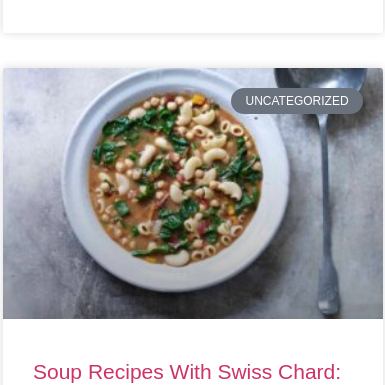What is the color of the bowl?
Kindly answer the question with as much detail as you can.

The caption describes the bowl as 'pristine white', indicating that the bowl is white in color.